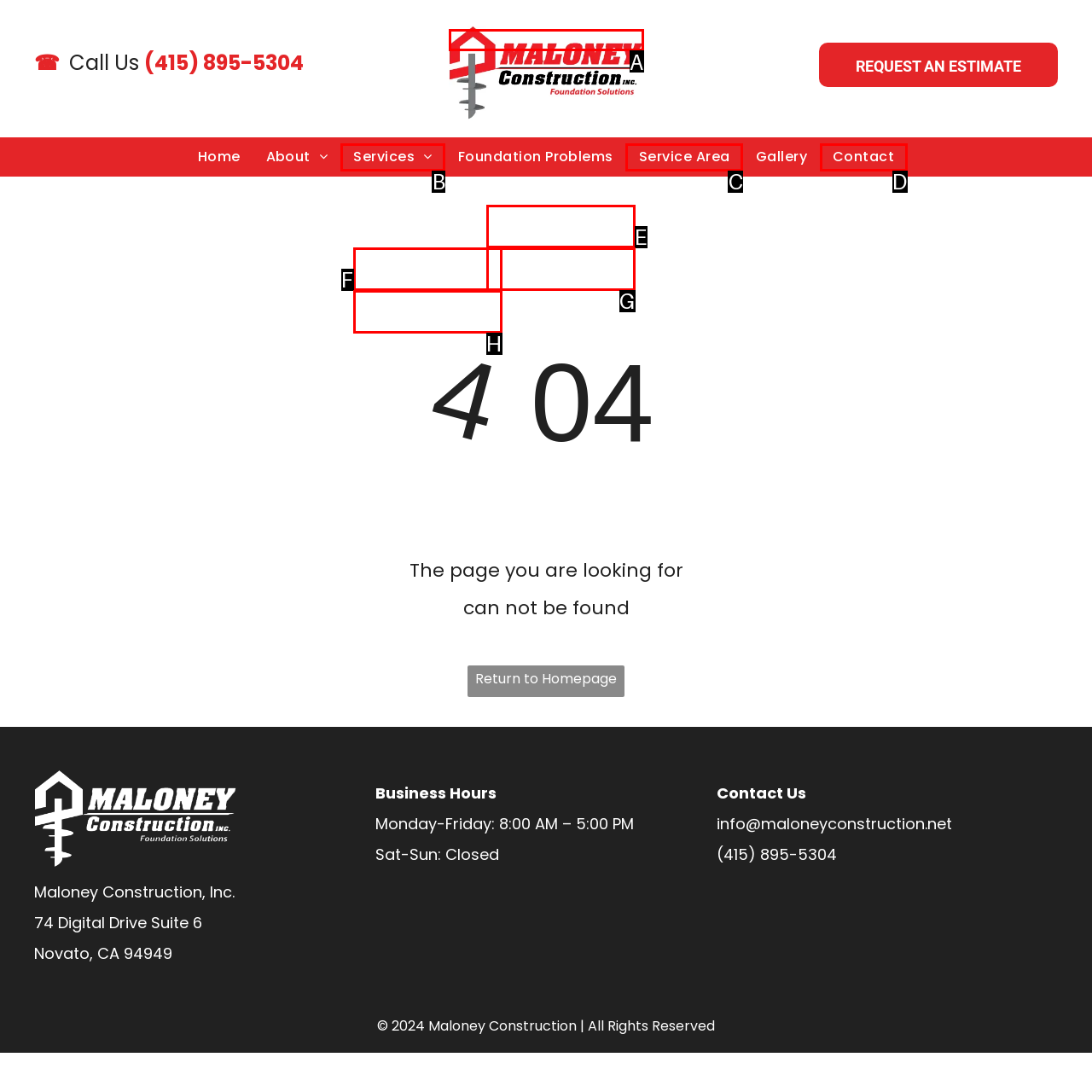Choose the UI element that best aligns with the description: For Homeowners
Respond with the letter of the chosen option directly.

E